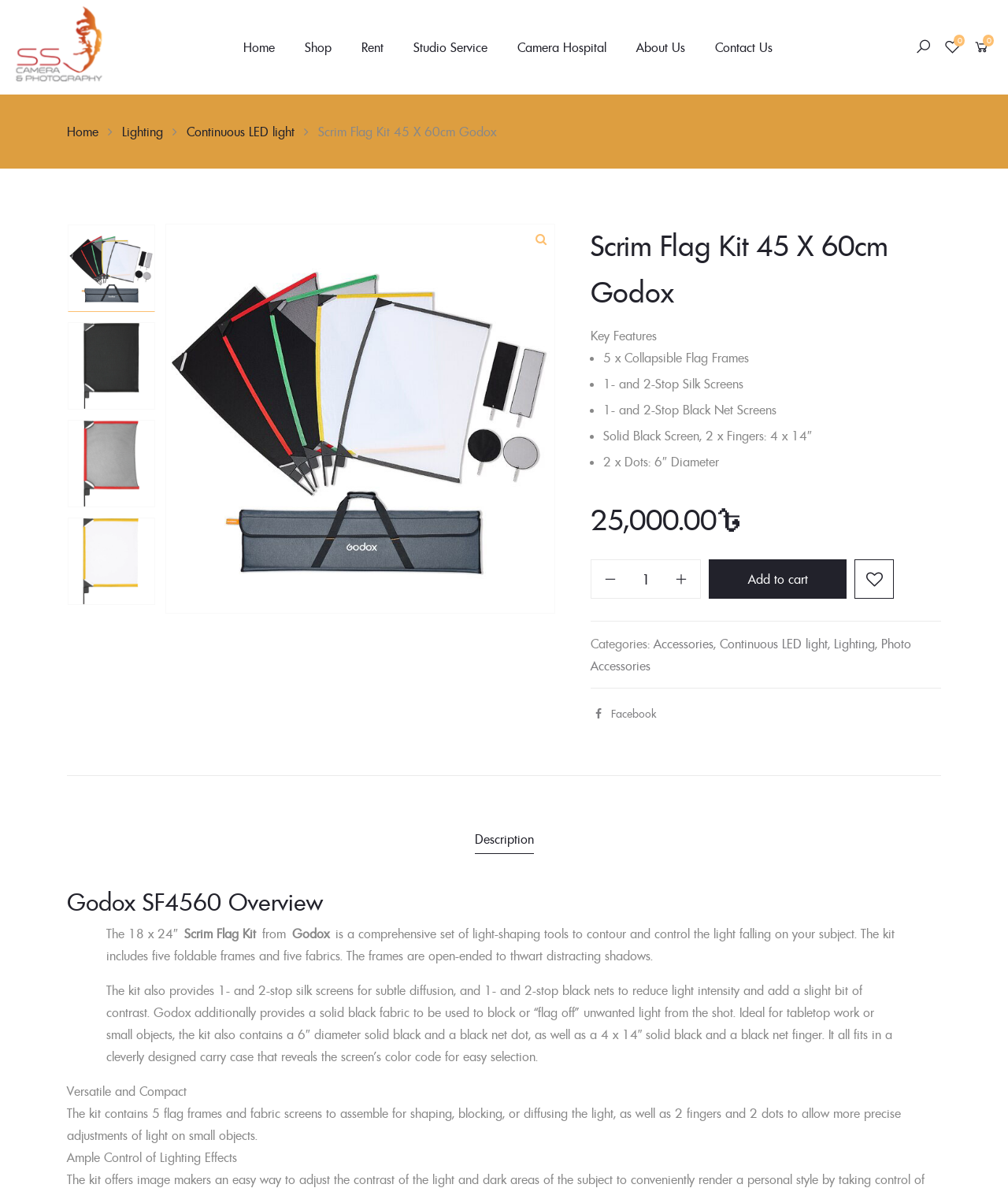What is the purpose of the solid black screen in the kit?
From the image, provide a succinct answer in one word or a short phrase.

To block or flag off unwanted light